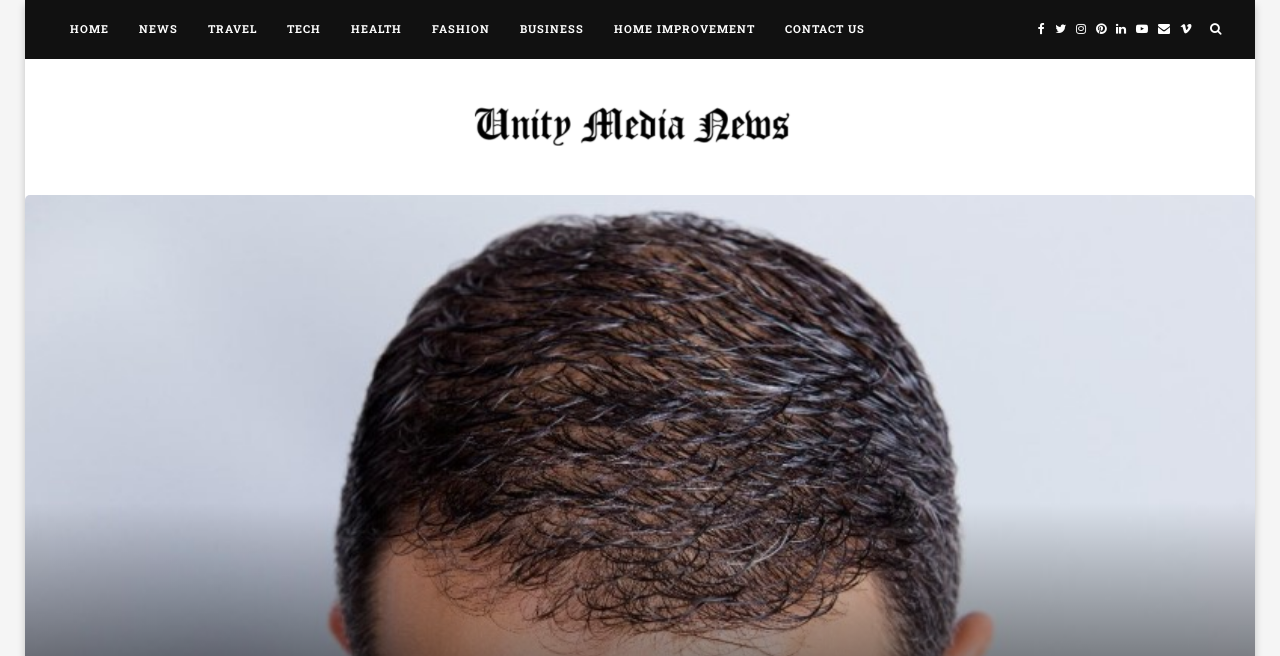Find the bounding box coordinates for the HTML element described in this sentence: "Tech". Provide the coordinates as four float numbers between 0 and 1, in the format [left, top, right, bottom].

[0.212, 0.0, 0.262, 0.09]